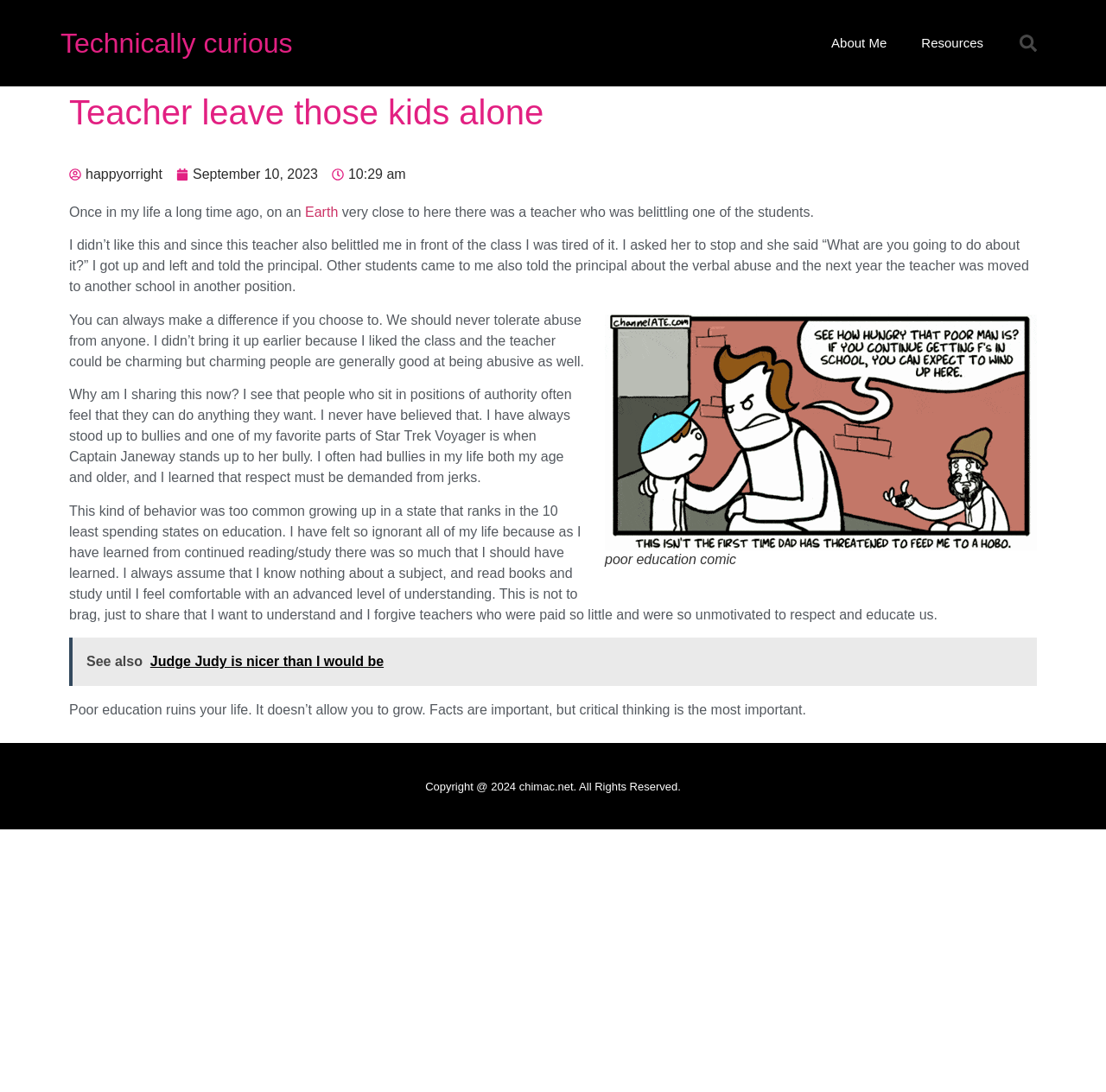Can you find the bounding box coordinates of the area I should click to execute the following instruction: "Visit the Resources page"?

[0.817, 0.0, 0.905, 0.079]